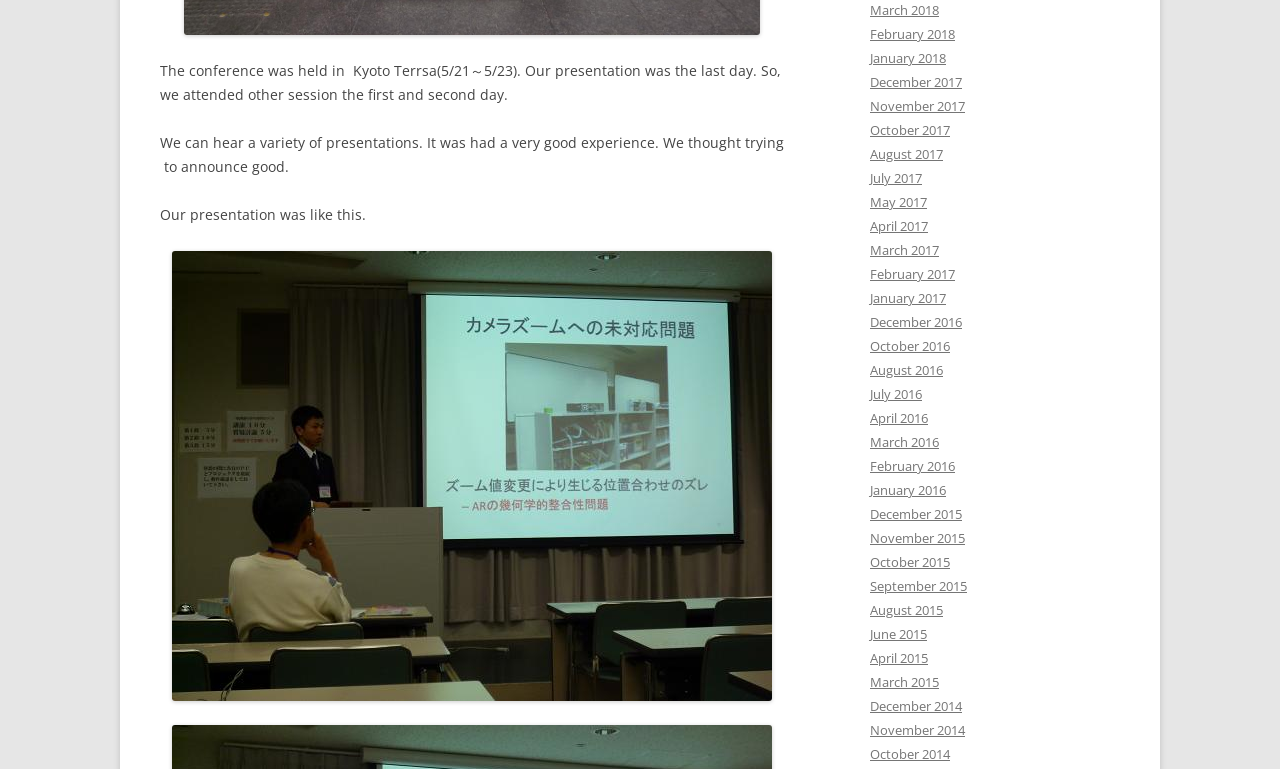How many links are there on the webpage?
Use the image to answer the question with a single word or phrase.

30